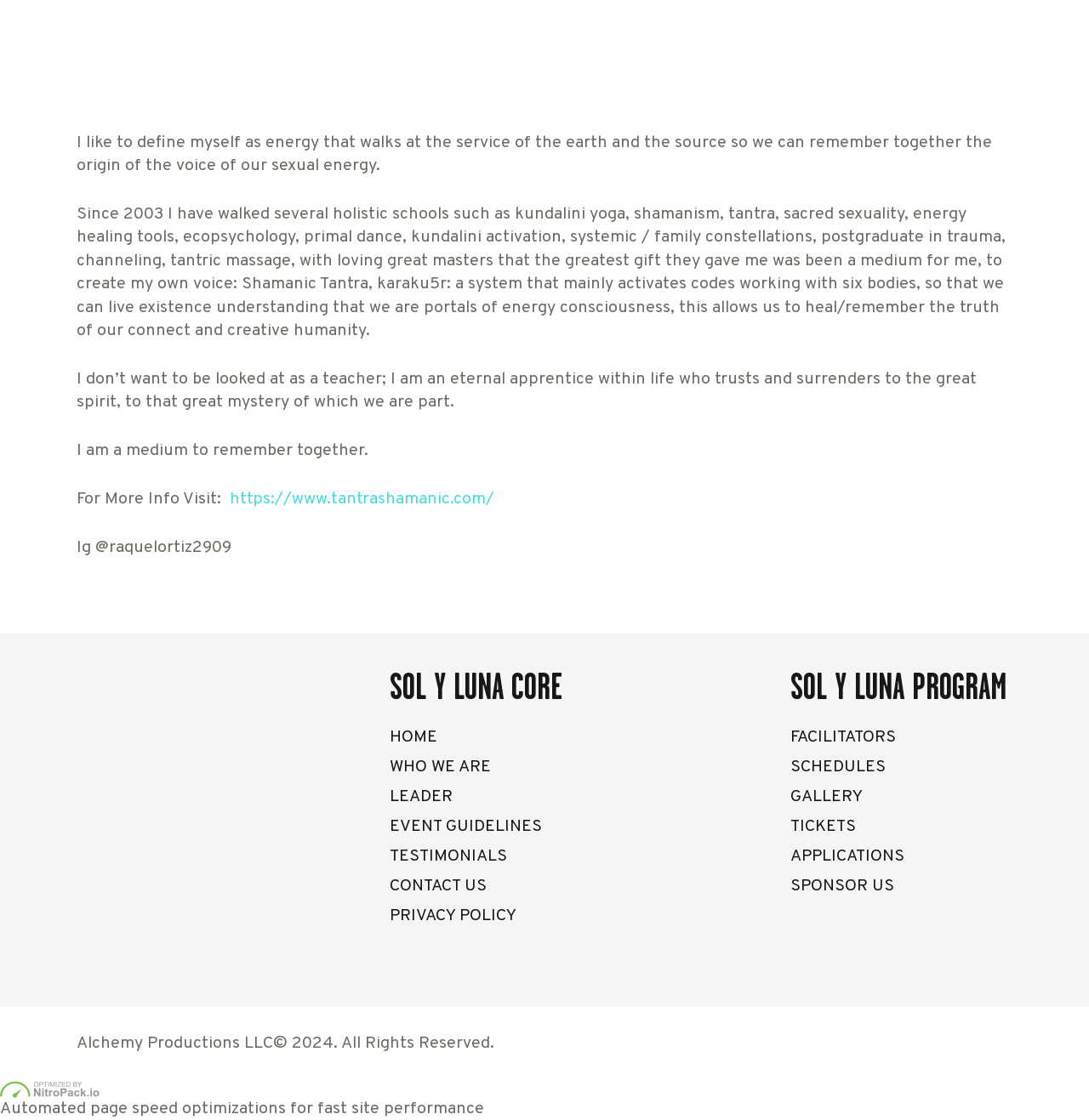Return the bounding box coordinates of the UI element that corresponds to this description: "LEADER". The coordinates must be given as four float numbers in the range of 0 and 1, [left, top, right, bottom].

[0.358, 0.703, 0.416, 0.722]